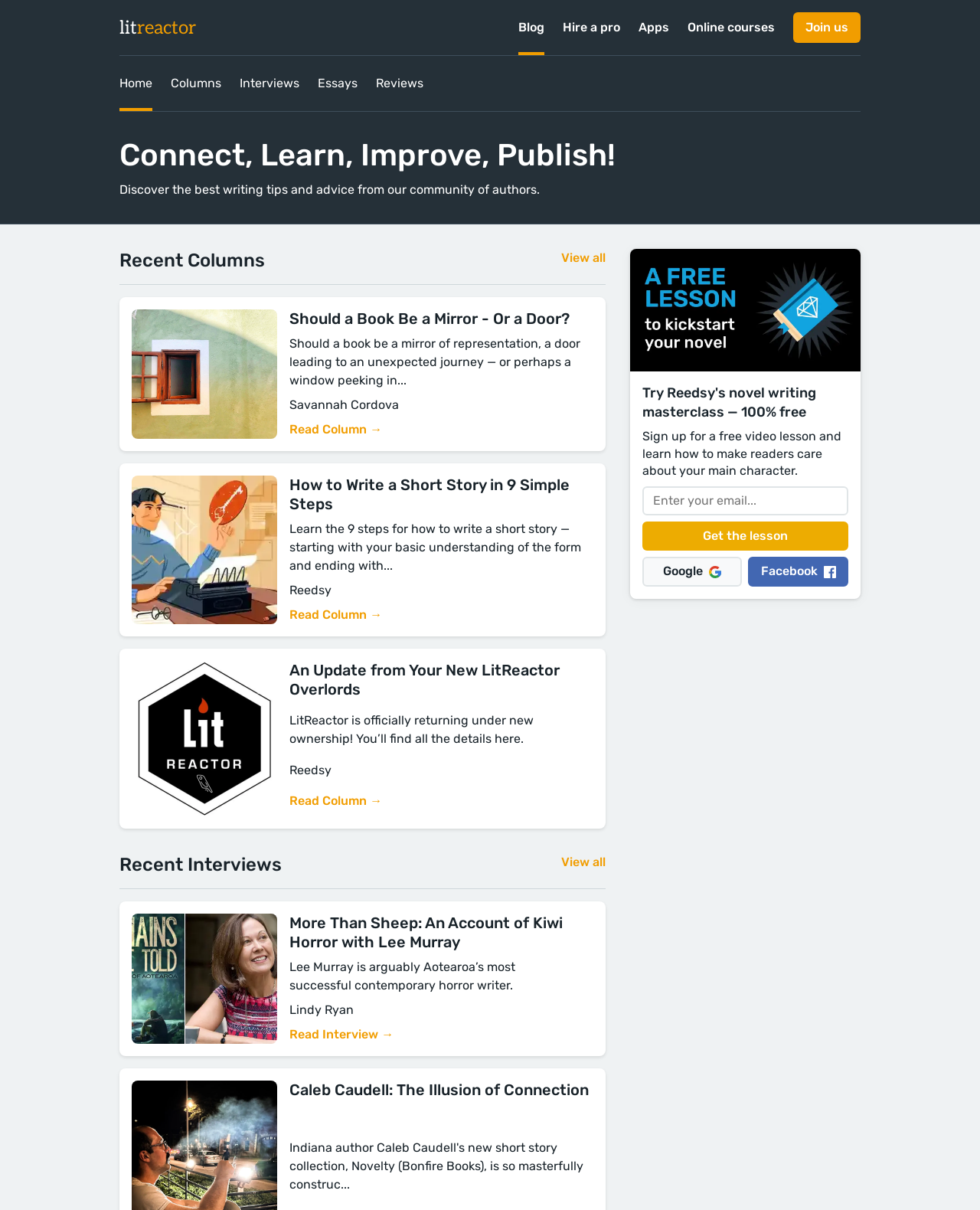Find the bounding box coordinates of the element you need to click on to perform this action: 'Get the free lesson on novel writing'. The coordinates should be represented by four float values between 0 and 1, in the format [left, top, right, bottom].

[0.655, 0.431, 0.866, 0.455]